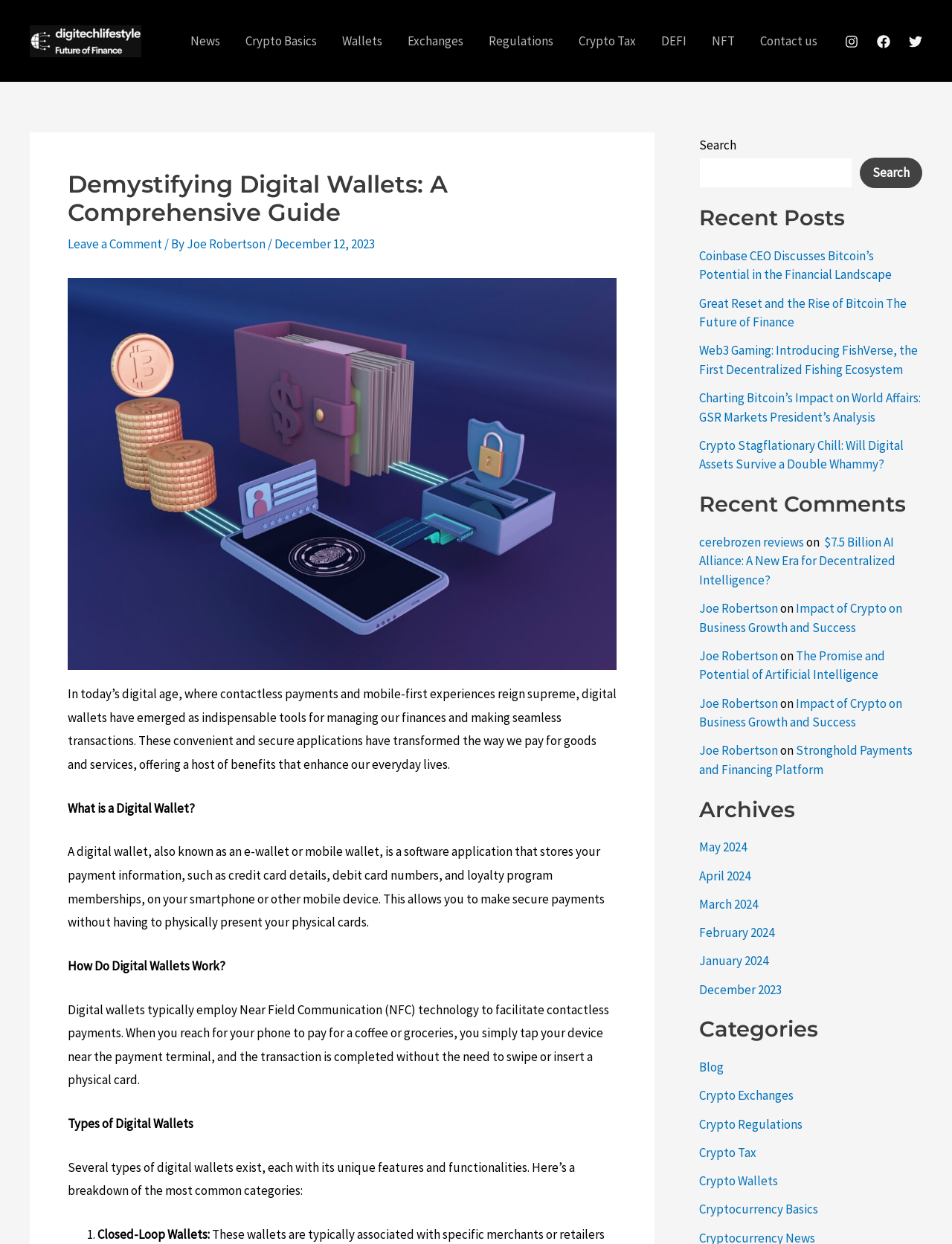Please determine the heading text of this webpage.

Demystifying Digital Wallets: A Comprehensive Guide